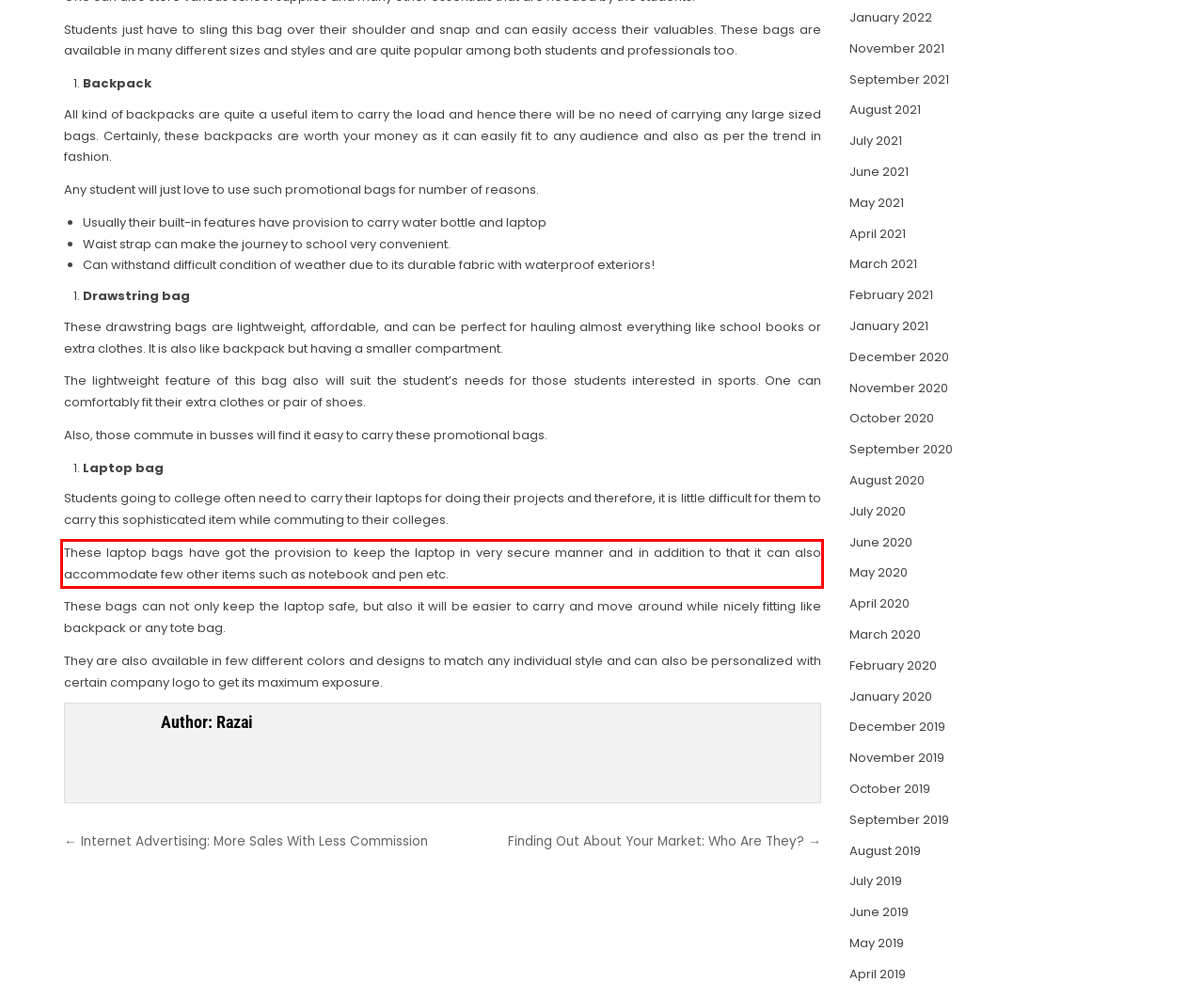Please perform OCR on the text content within the red bounding box that is highlighted in the provided webpage screenshot.

These laptop bags have got the provision to keep the laptop in very secure manner and in addition to that it can also accommodate few other items such as notebook and pen etc.